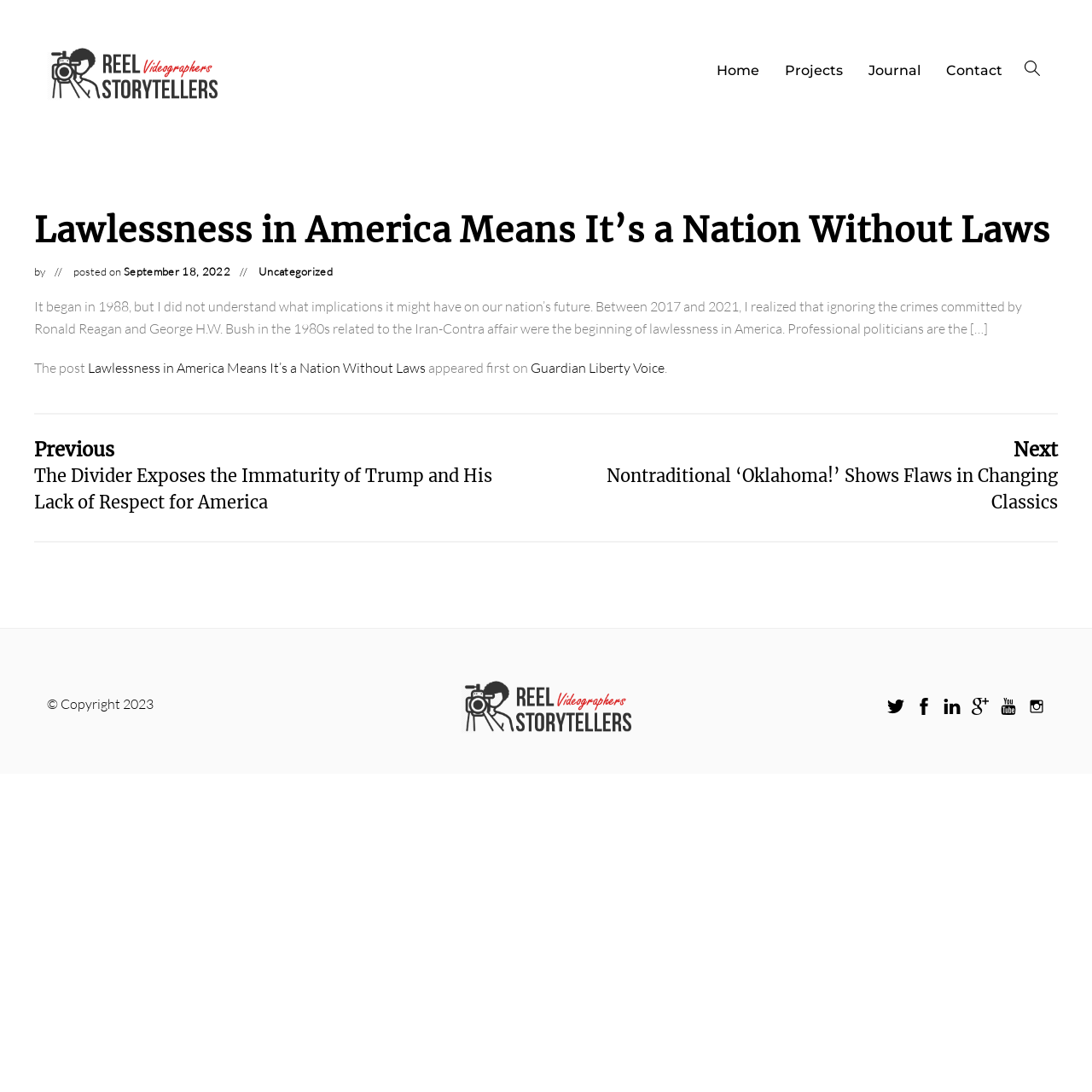Calculate the bounding box coordinates of the UI element given the description: "Home".

[0.656, 0.047, 0.695, 0.083]